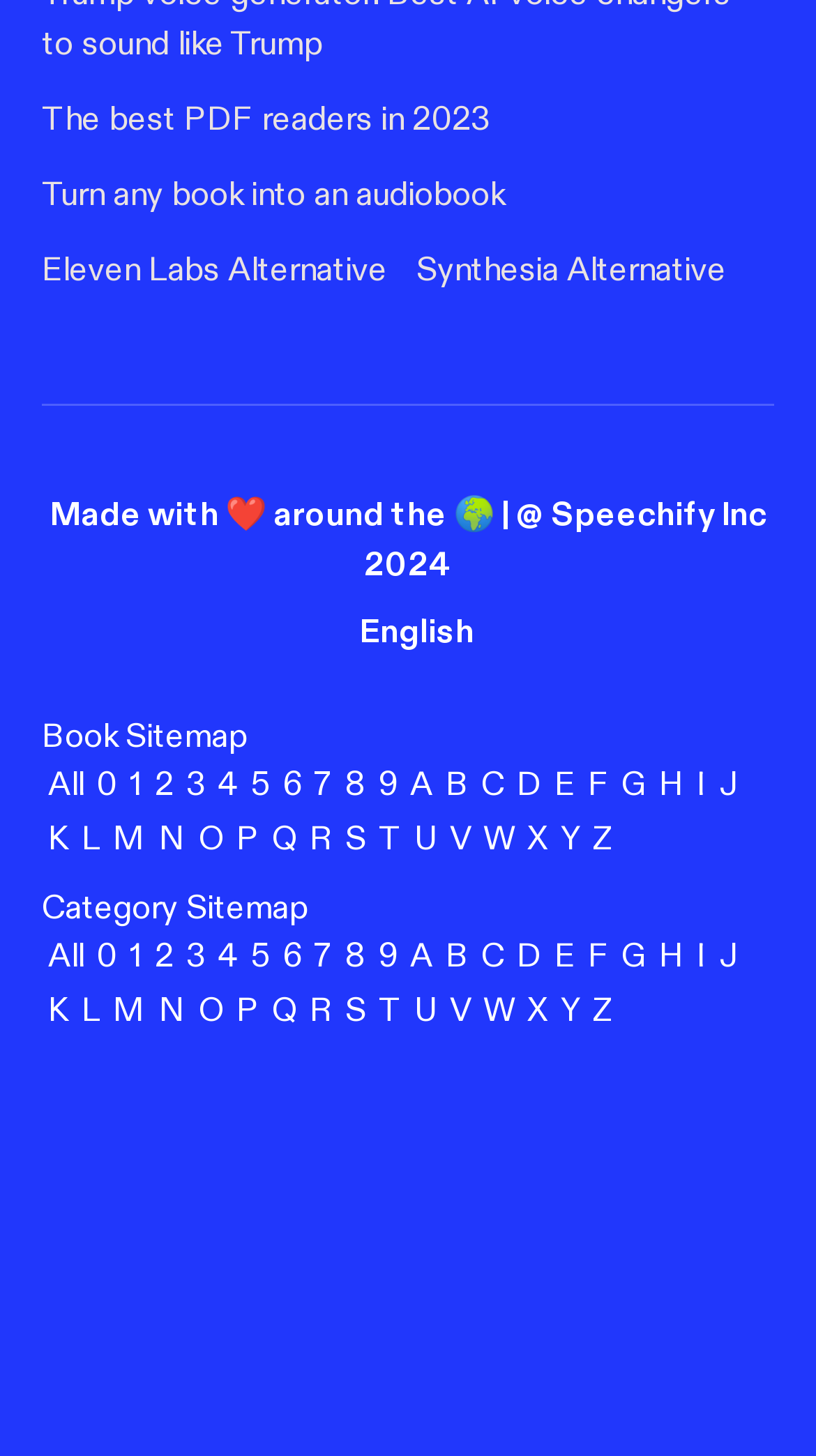Specify the bounding box coordinates of the area that needs to be clicked to achieve the following instruction: "Follow Radio Prague on social media".

None